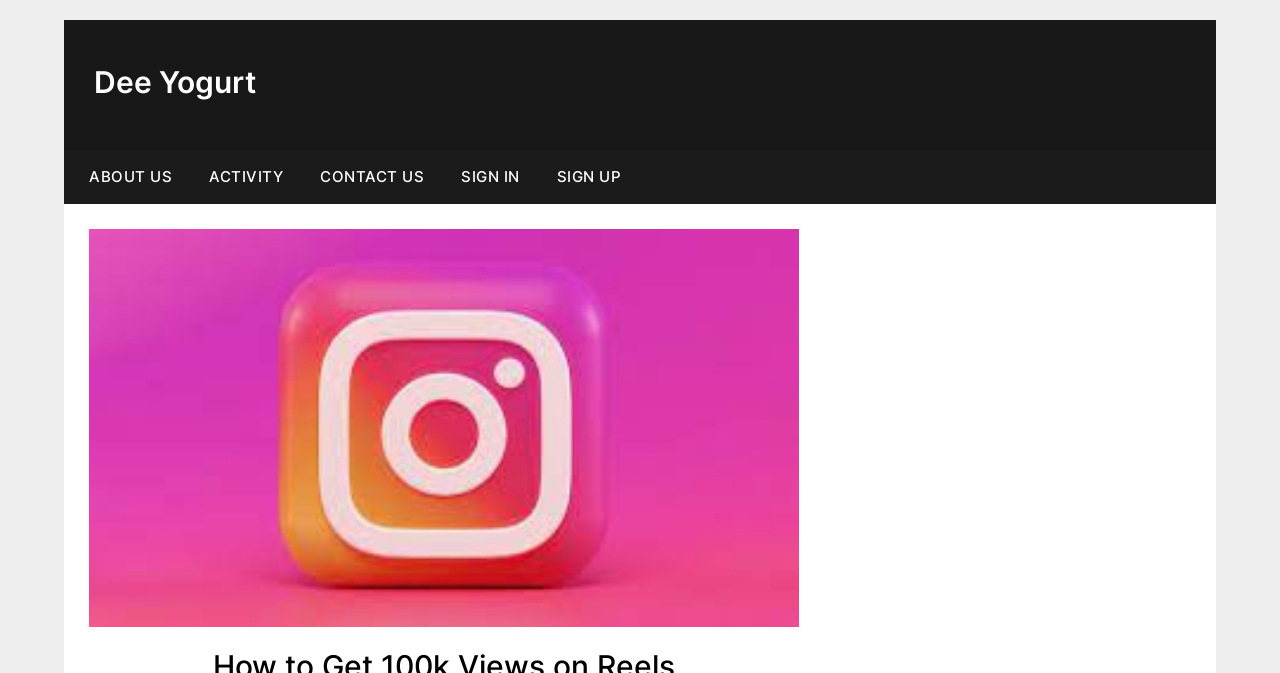Can you extract the headline from the webpage for me?

How to Get 100k Views on Reels